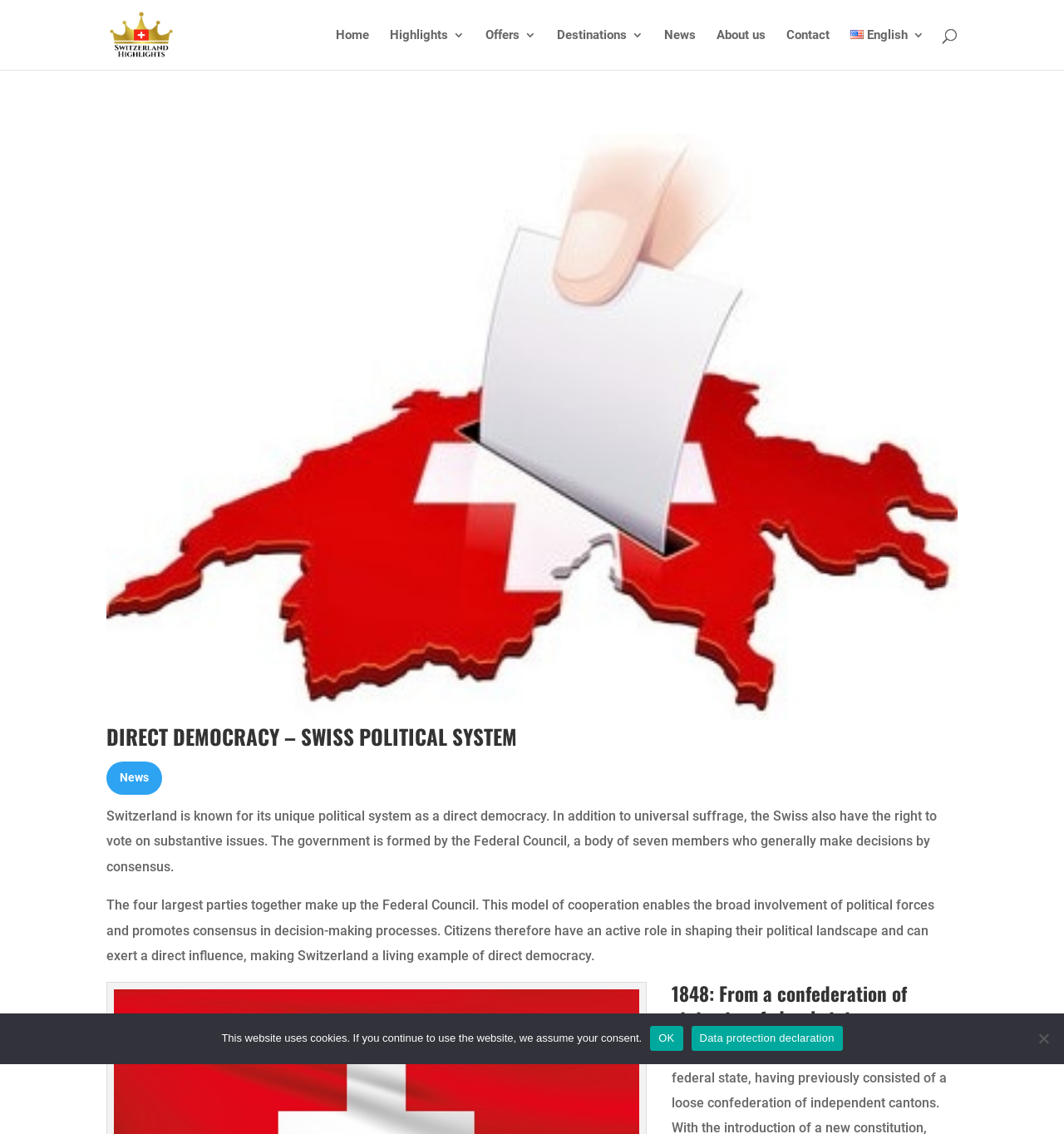Create a detailed narrative of the webpage’s visual and textual elements.

The webpage is about the Swiss political system, specifically direct democracy. At the top left, there is a link to "Luxury Travel Switzerland" accompanied by an image. To the right of this, there is a navigation menu with links to "Home", "Highlights 3", "Offers 3", "Destinations 3", "News", "About us", "Contact", and "English 3". Below this menu, there is a search bar that spans across the page.

The main content of the page is divided into sections. At the top, there is a large image with the title "Direkte Demokratie Schweiz" (Direct Democracy Switzerland). Below this, there is a heading that reads "DIRECT DEMOCRACY – SWISS POLITICAL SYSTEM". 

The first section of text explains that Switzerland is known for its unique political system as a direct democracy, where citizens have the right to vote on substantive issues in addition to universal suffrage. The government is formed by the Federal Council, a body of seven members who generally make decisions by consensus.

The next section of text describes how the four largest parties together make up the Federal Council, enabling broad involvement of political forces and promoting consensus in decision-making processes. This allows citizens to have an active role in shaping their political landscape and exert a direct influence.

Below this, there is a heading that reads "1848: From a confederation of states to a federal state". 

At the bottom of the page, there is a cookie notice dialog with a message explaining that the website uses cookies and assumes consent if the user continues to use the website. There are links to "OK" and "Data protection declaration" as well as a "No" button.